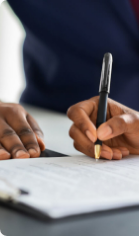Where is the competitive market mentioned in the caption?
Examine the screenshot and reply with a single word or phrase.

New York City